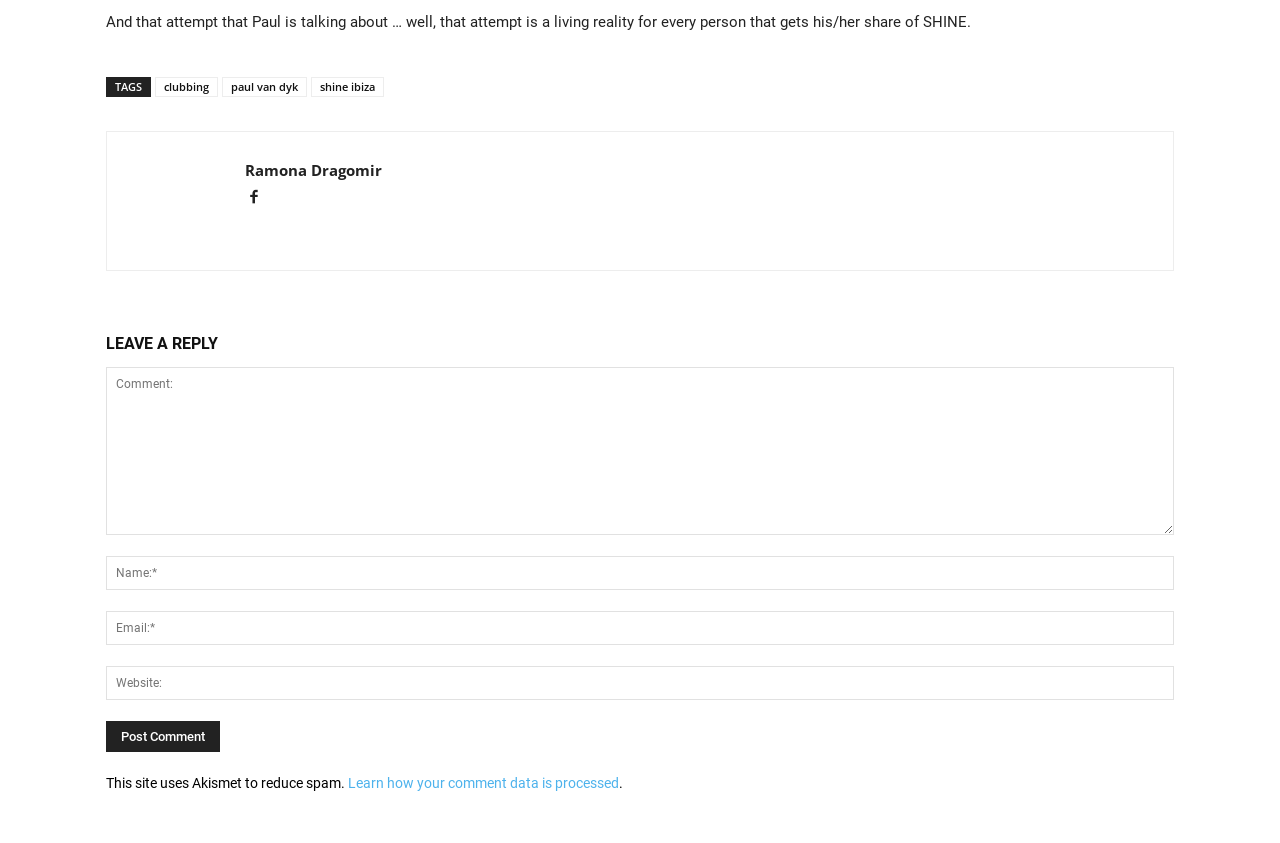Please identify the bounding box coordinates of the clickable area that will fulfill the following instruction: "Click on the 'paul van dyk' link". The coordinates should be in the format of four float numbers between 0 and 1, i.e., [left, top, right, bottom].

[0.173, 0.092, 0.24, 0.115]